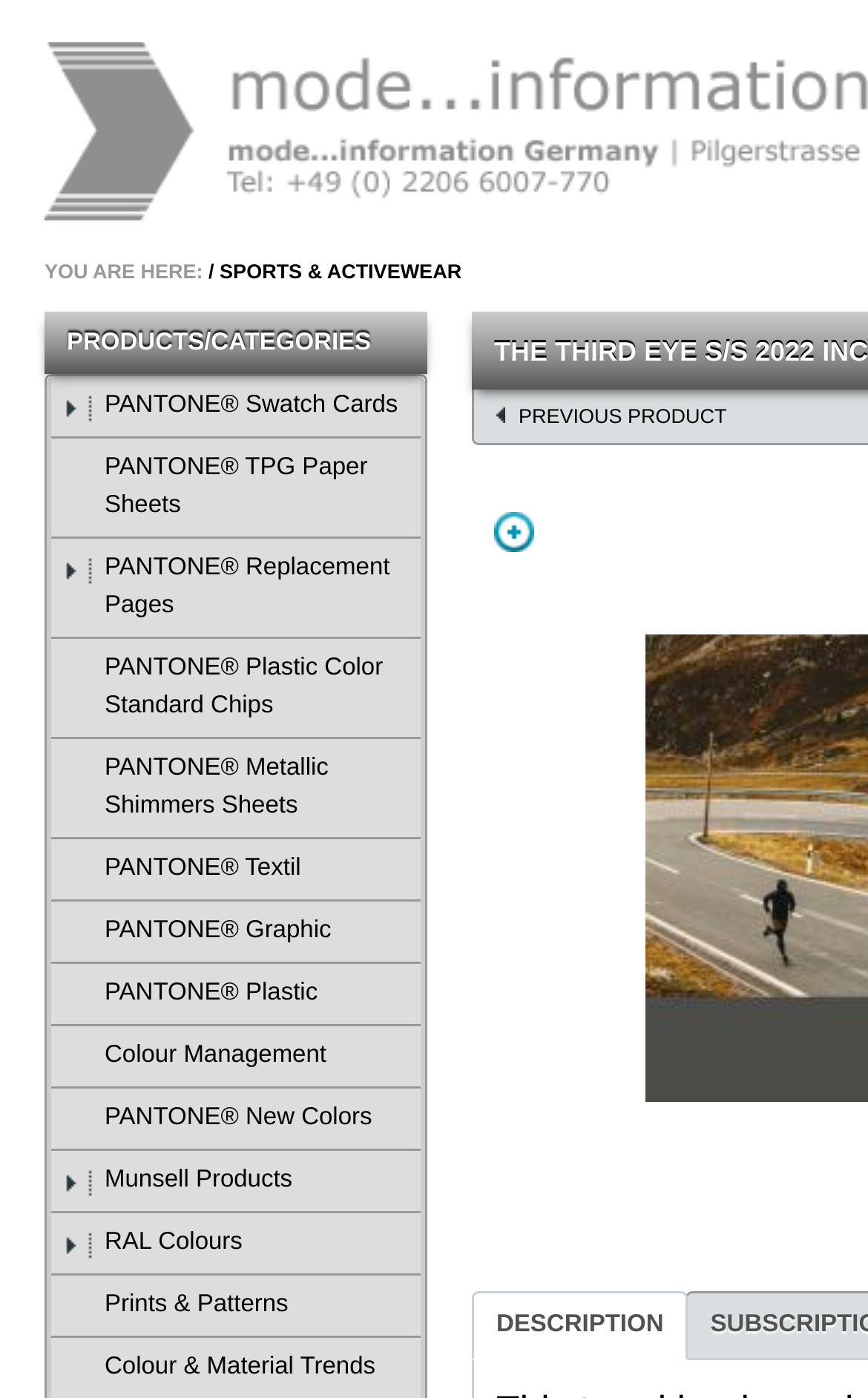Extract the bounding box coordinates for the HTML element that matches this description: "PANTONE® Graphic". The coordinates should be four float numbers between 0 and 1, i.e., [left, top, right, bottom].

[0.059, 0.646, 0.485, 0.69]